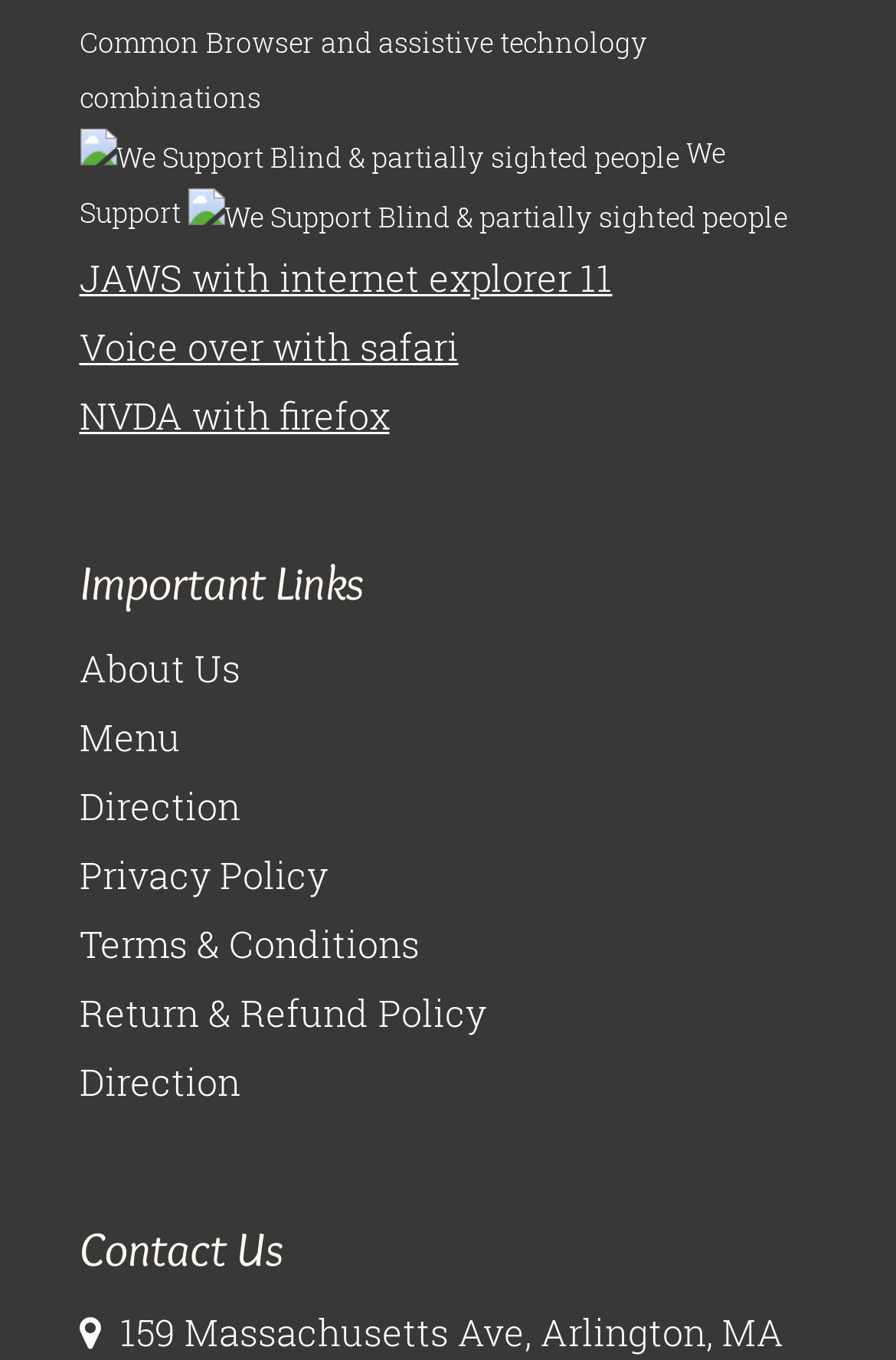Identify the bounding box coordinates of the region I need to click to complete this instruction: "Get directions".

[0.088, 0.533, 0.268, 0.569]